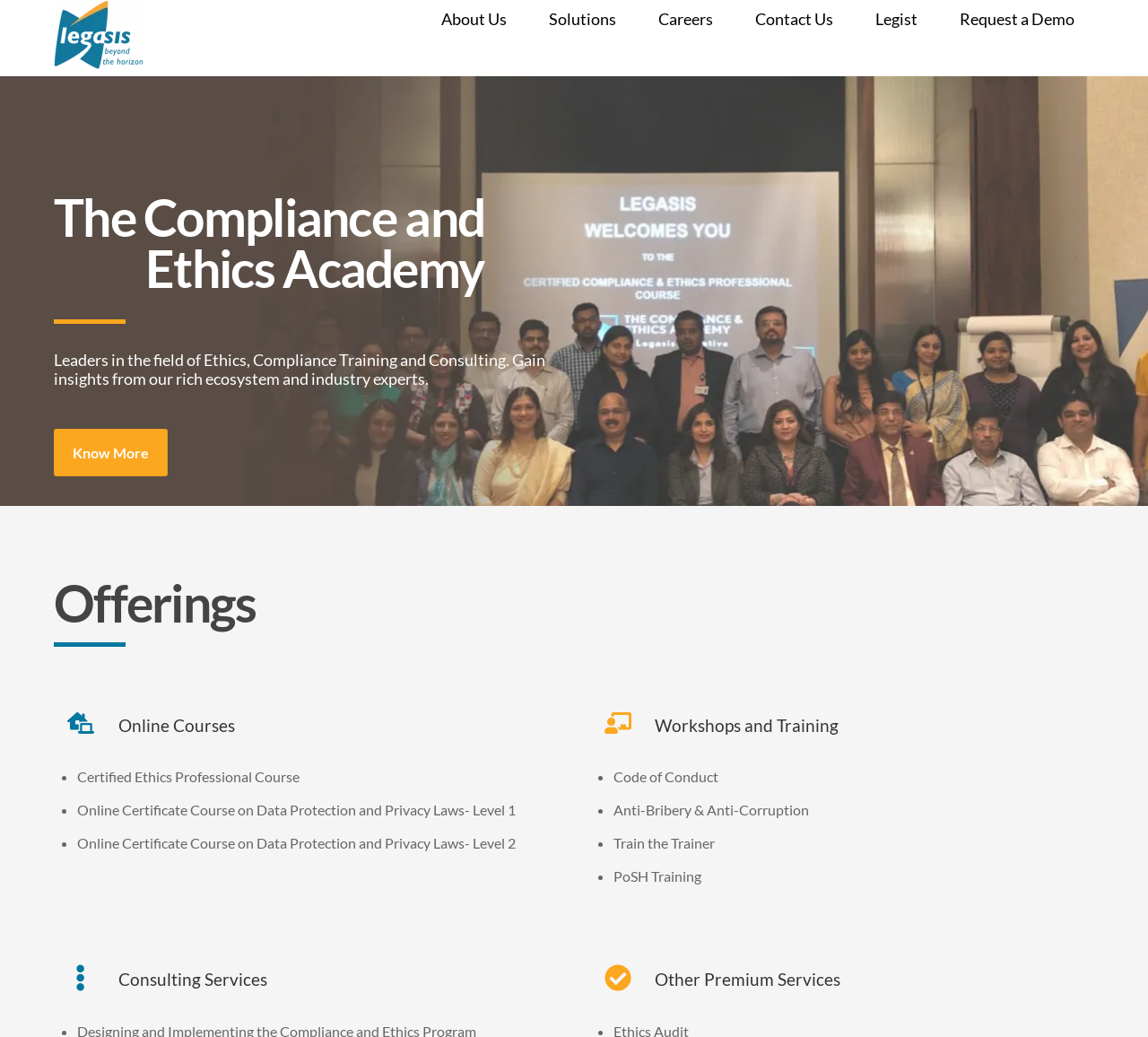Provide the text content of the webpage's main heading.

The Compliance and                   Ethics Academy